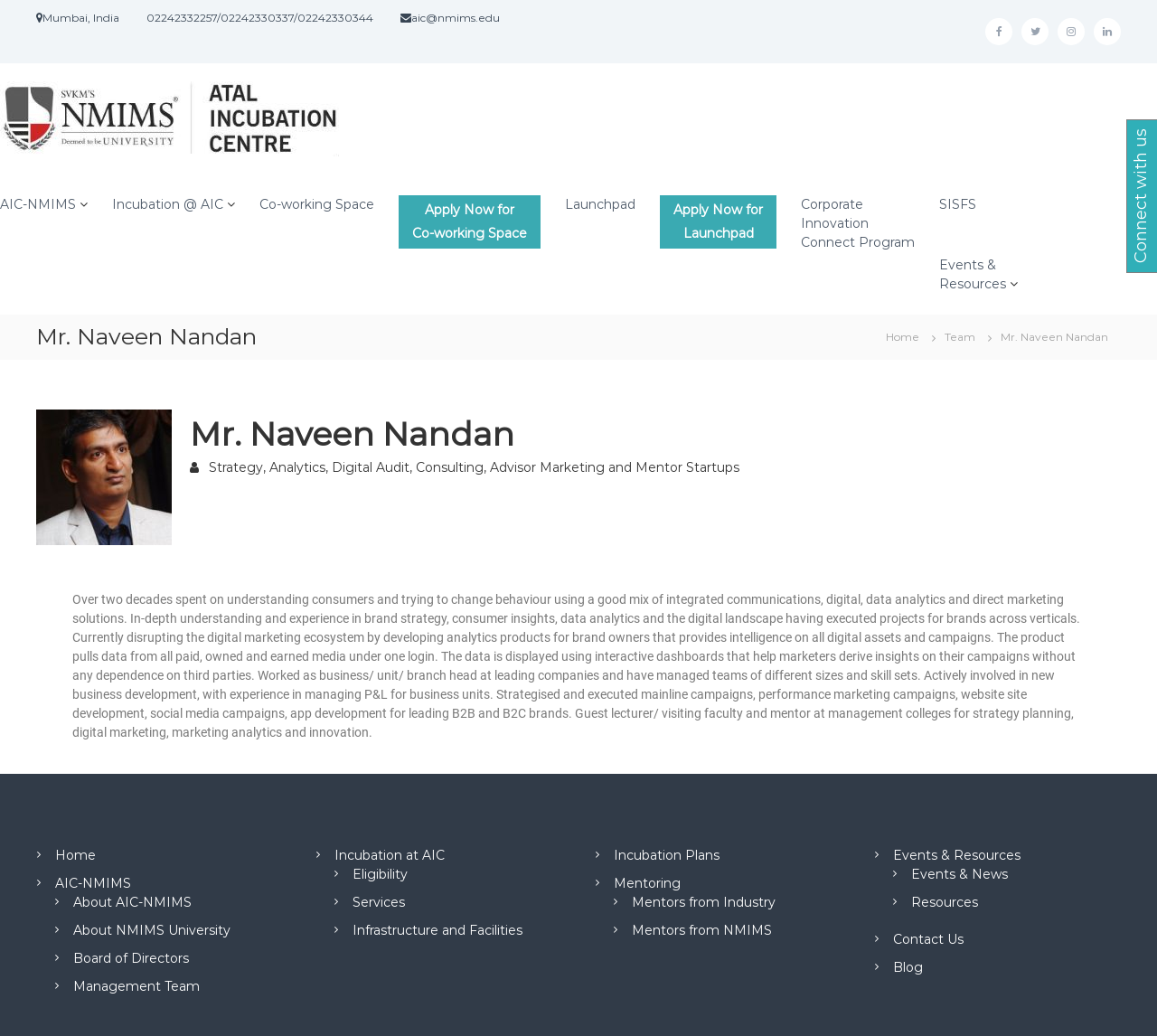Bounding box coordinates should be in the format (top-left x, top-left y, bottom-right x, bottom-right y) and all values should be floating point numbers between 0 and 1. Determine the bounding box coordinate for the UI element described as: Apply Now for Launchpad

[0.57, 0.188, 0.671, 0.24]